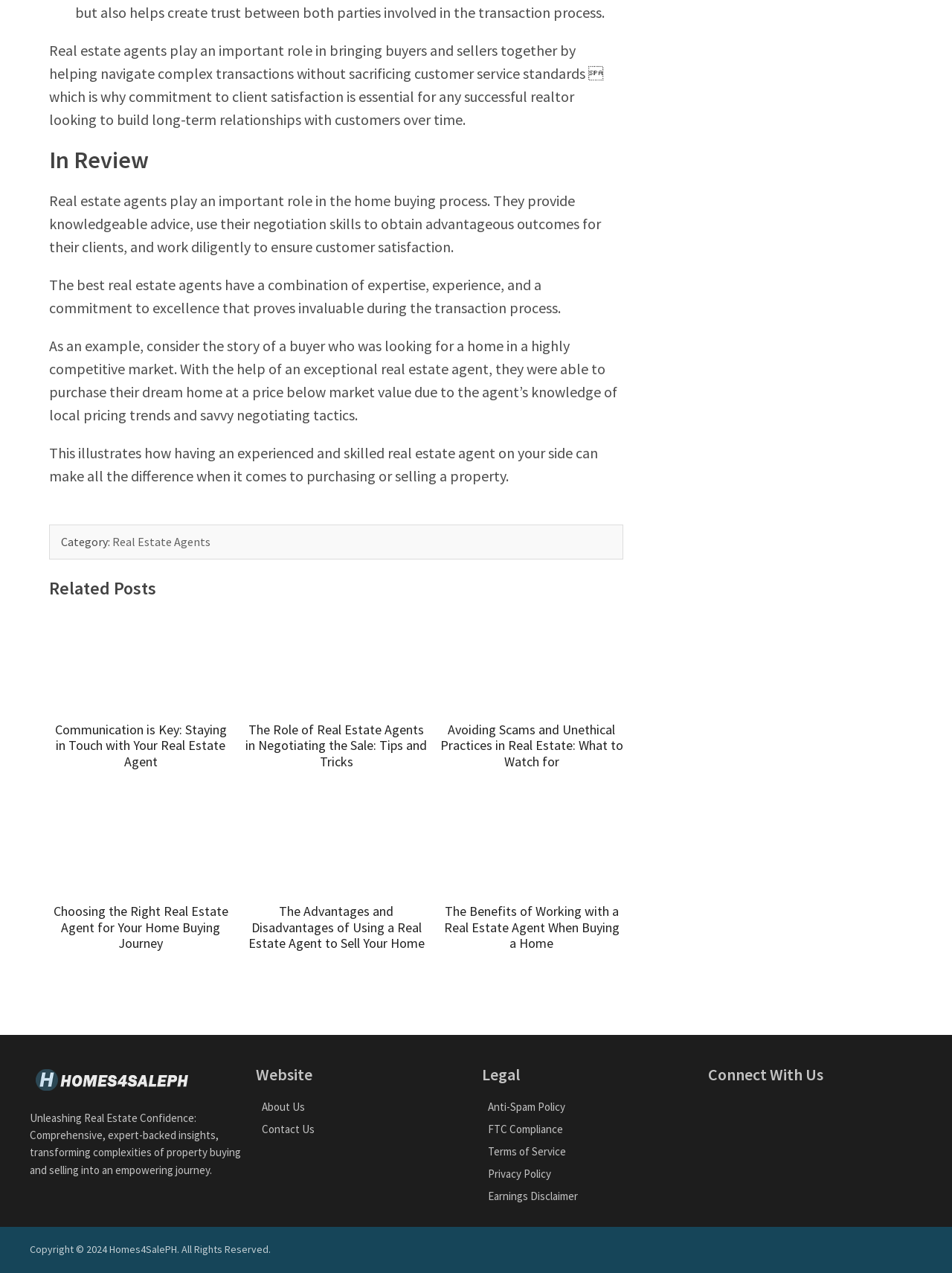What is the category of the current webpage?
Look at the screenshot and respond with a single word or phrase.

Real Estate Agents